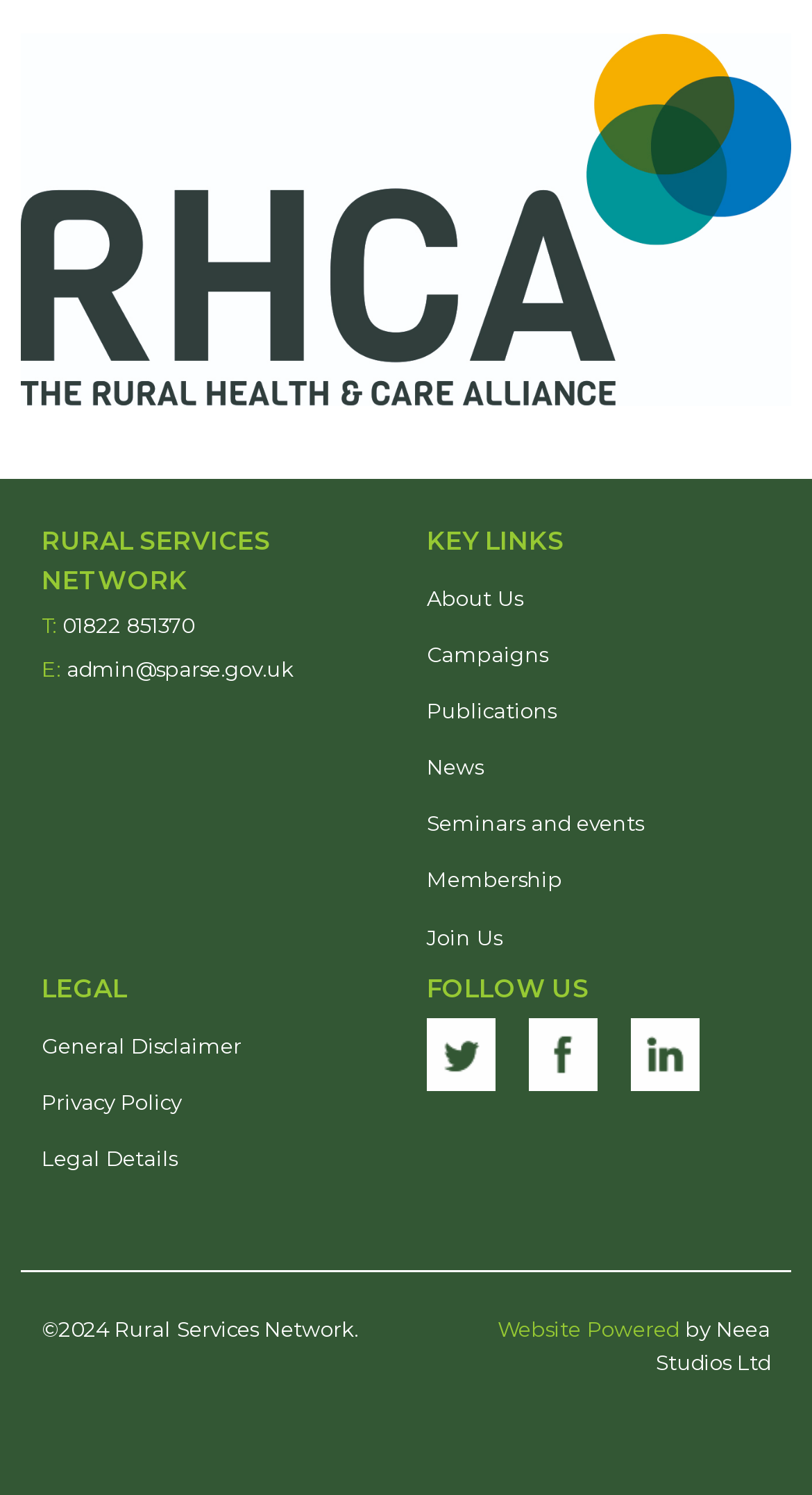Determine the bounding box coordinates of the area to click in order to meet this instruction: "Check the Website Powered by Neea Studios Ltd".

[0.613, 0.871, 0.836, 0.908]